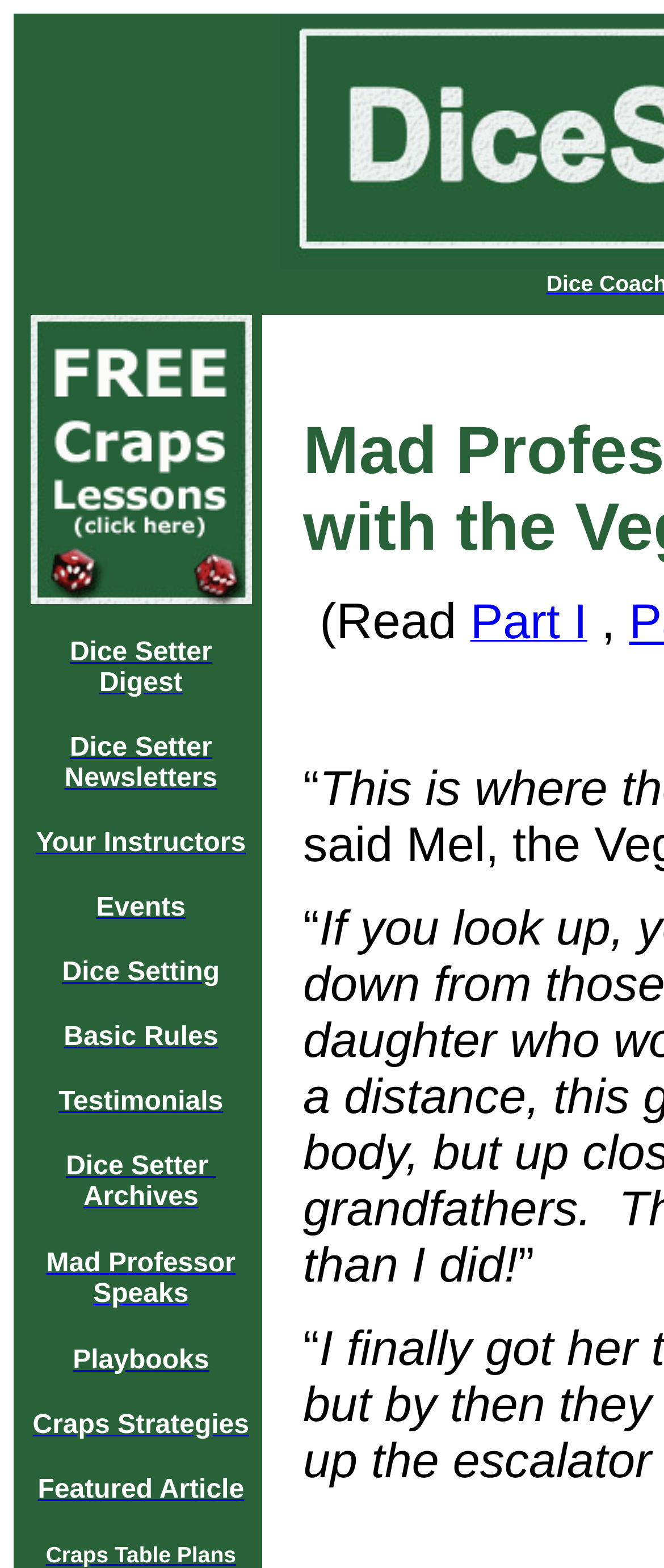Please provide a brief answer to the question using only one word or phrase: 
How many rows are there on the webpage?

27